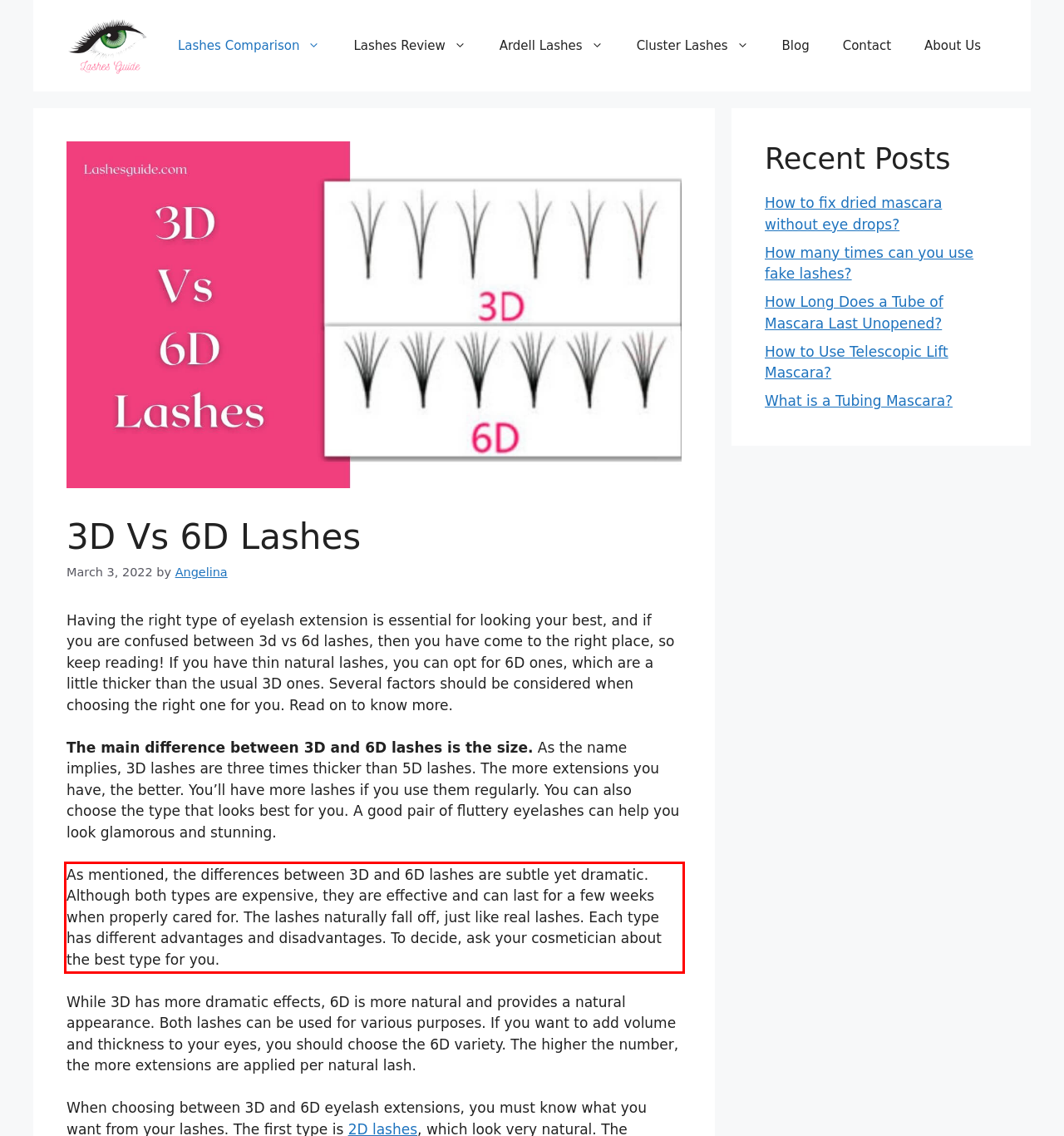Review the screenshot of the webpage and recognize the text inside the red rectangle bounding box. Provide the extracted text content.

As mentioned, the differences between 3D and 6D lashes are subtle yet dramatic. Although both types are expensive, they are effective and can last for a few weeks when properly cared for. The lashes naturally fall off, just like real lashes. Each type has different advantages and disadvantages. To decide, ask your cosmetician about the best type for you.